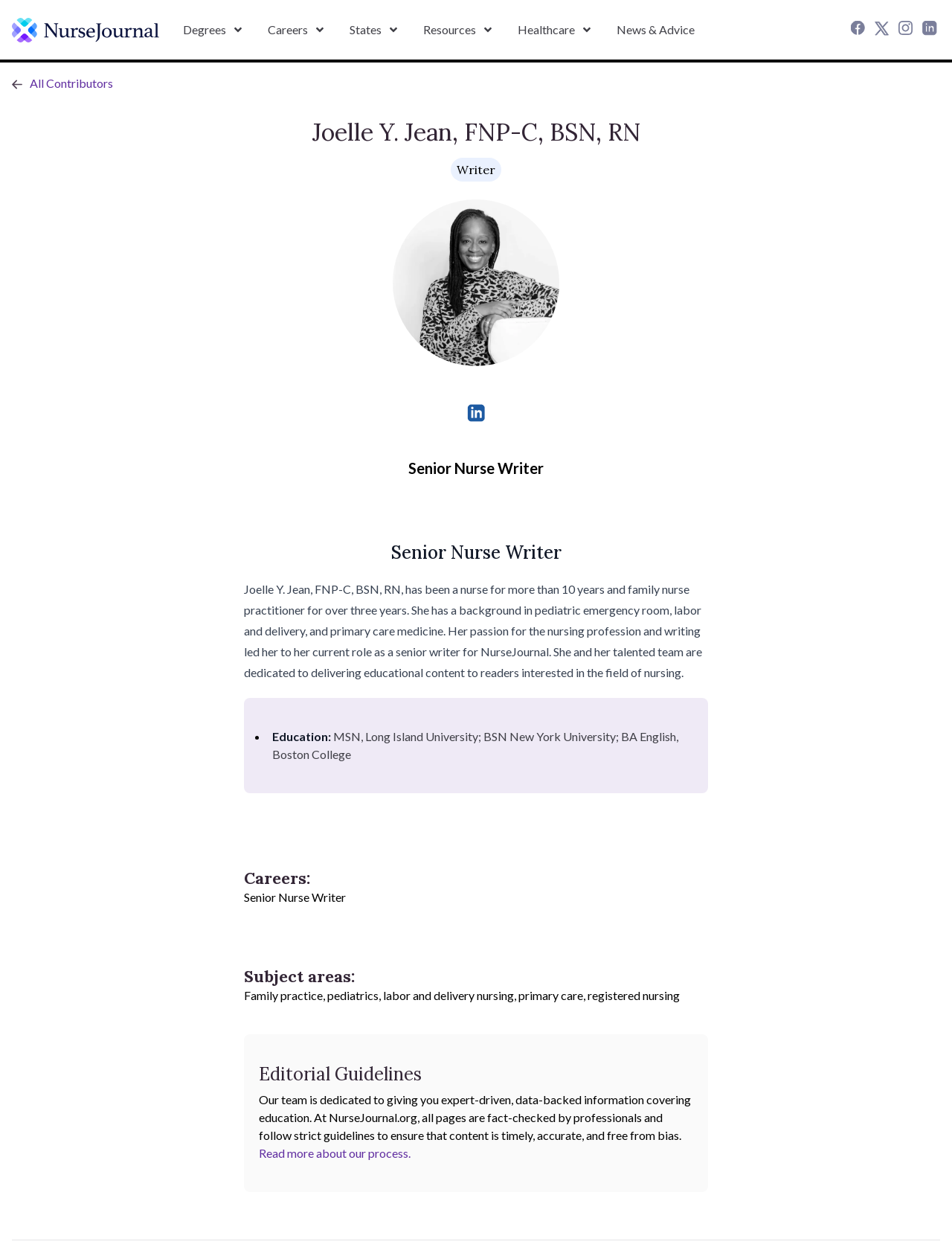Please locate the clickable area by providing the bounding box coordinates to follow this instruction: "View Joelle Y. Jean's LinkedIn profile".

[0.491, 0.32, 0.509, 0.336]